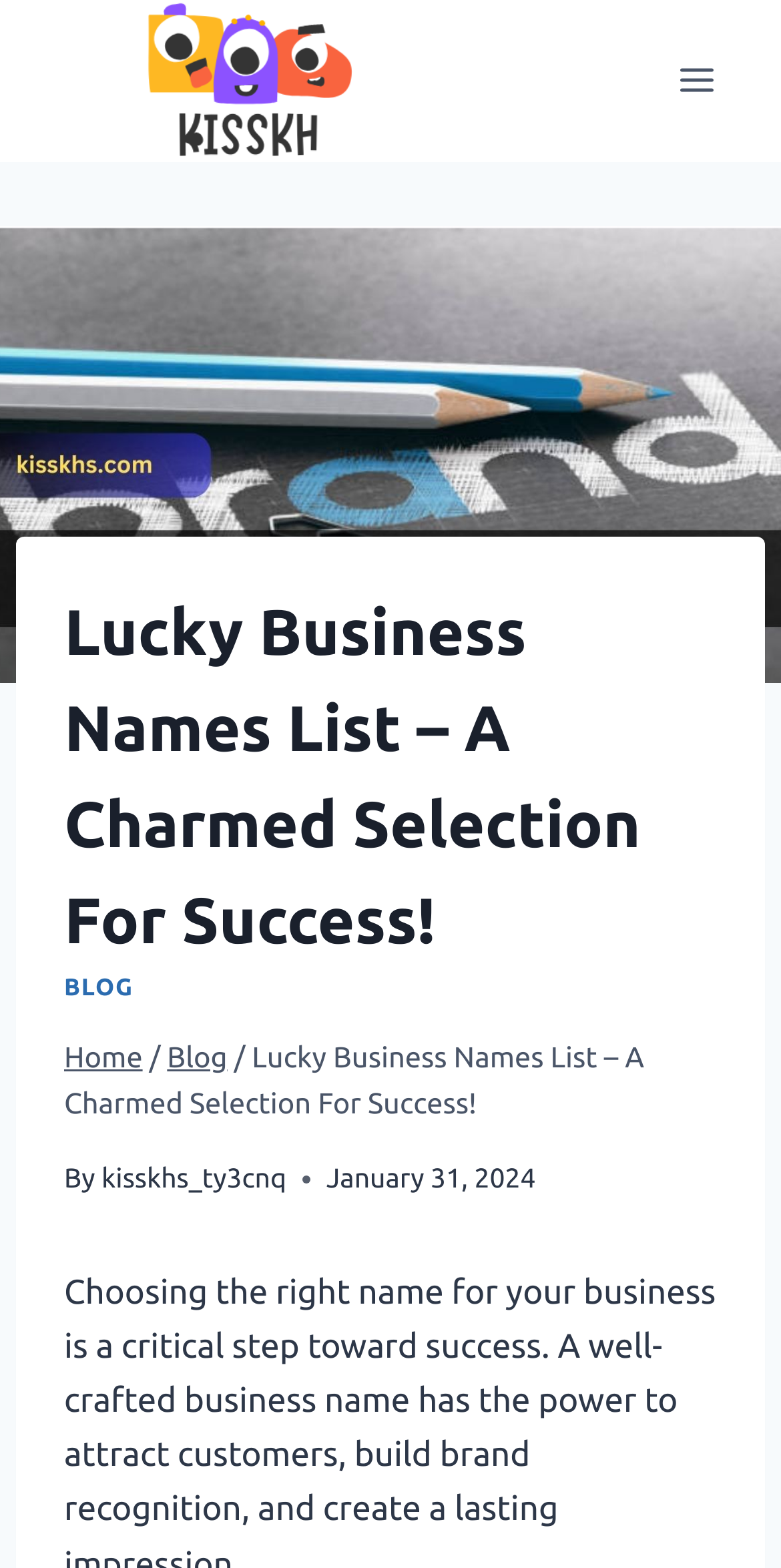What is the name of the image at the top of the page?
Refer to the image and provide a detailed answer to the question.

I analyzed the webpage structure and found an image element with the description 'Lucky Business Names List' at the top of the page, which suggests that this is the name of the image.